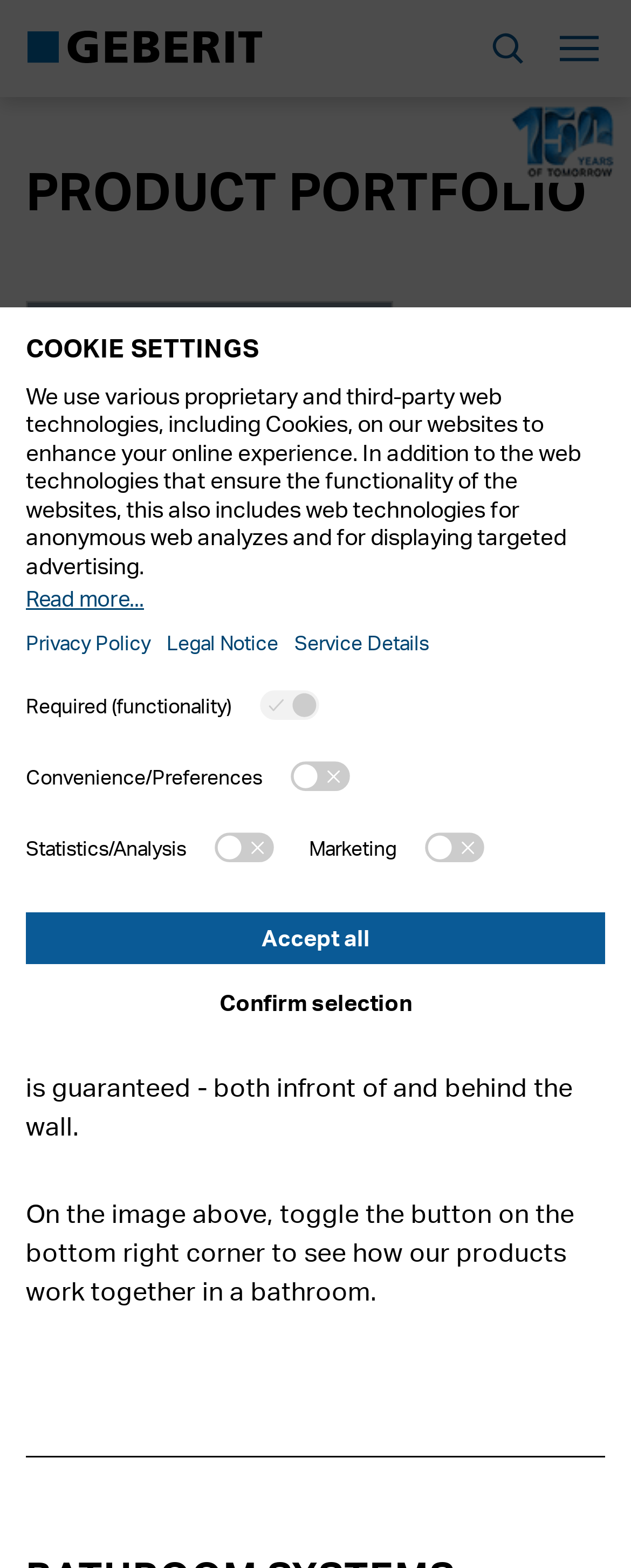What is the company name?
Look at the image and provide a short answer using one word or a phrase.

Geberit